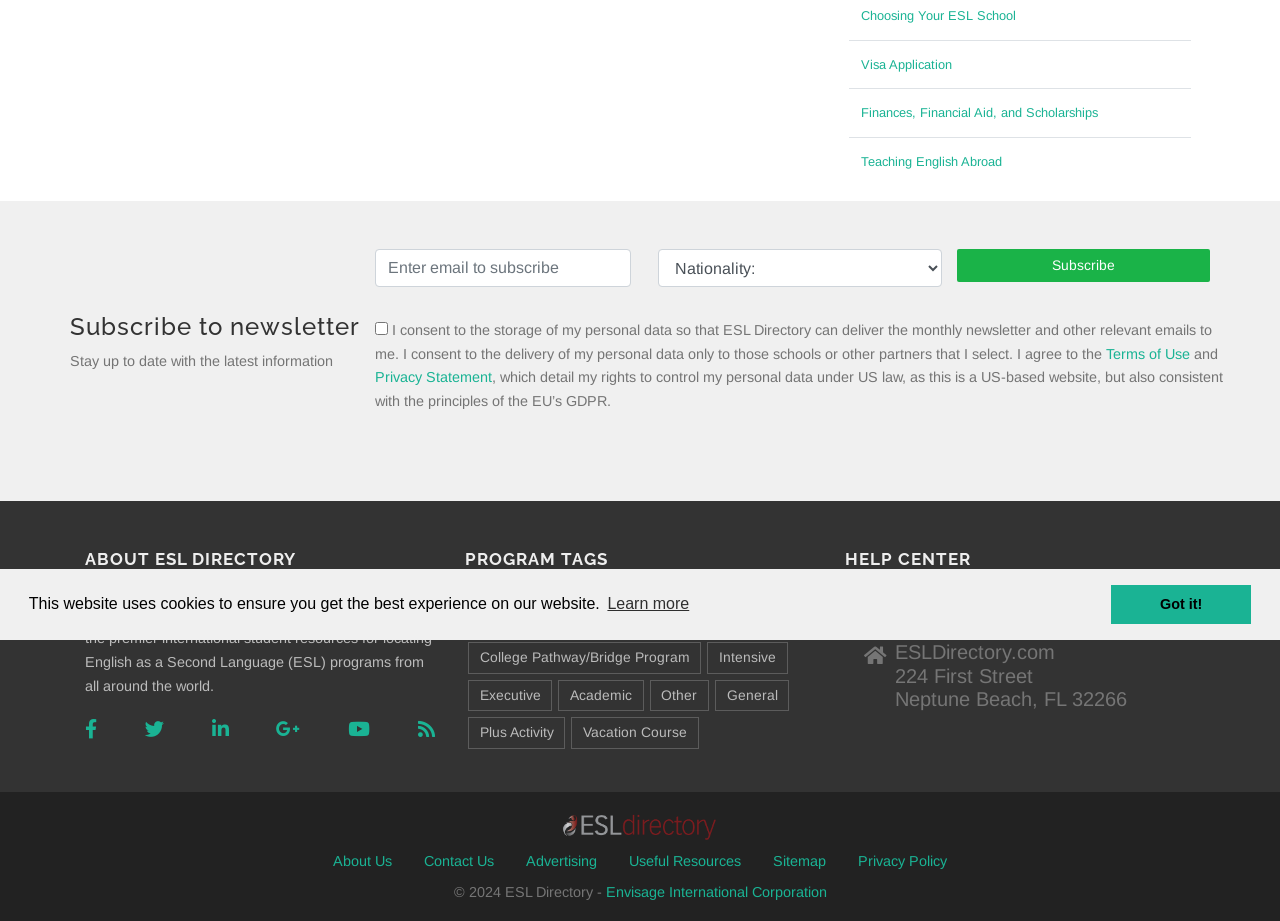Please determine the bounding box coordinates for the UI element described here. Use the format (top-left x, top-left y, bottom-right x, bottom-right y) with values bounded between 0 and 1: Featured

[0.366, 0.657, 0.428, 0.691]